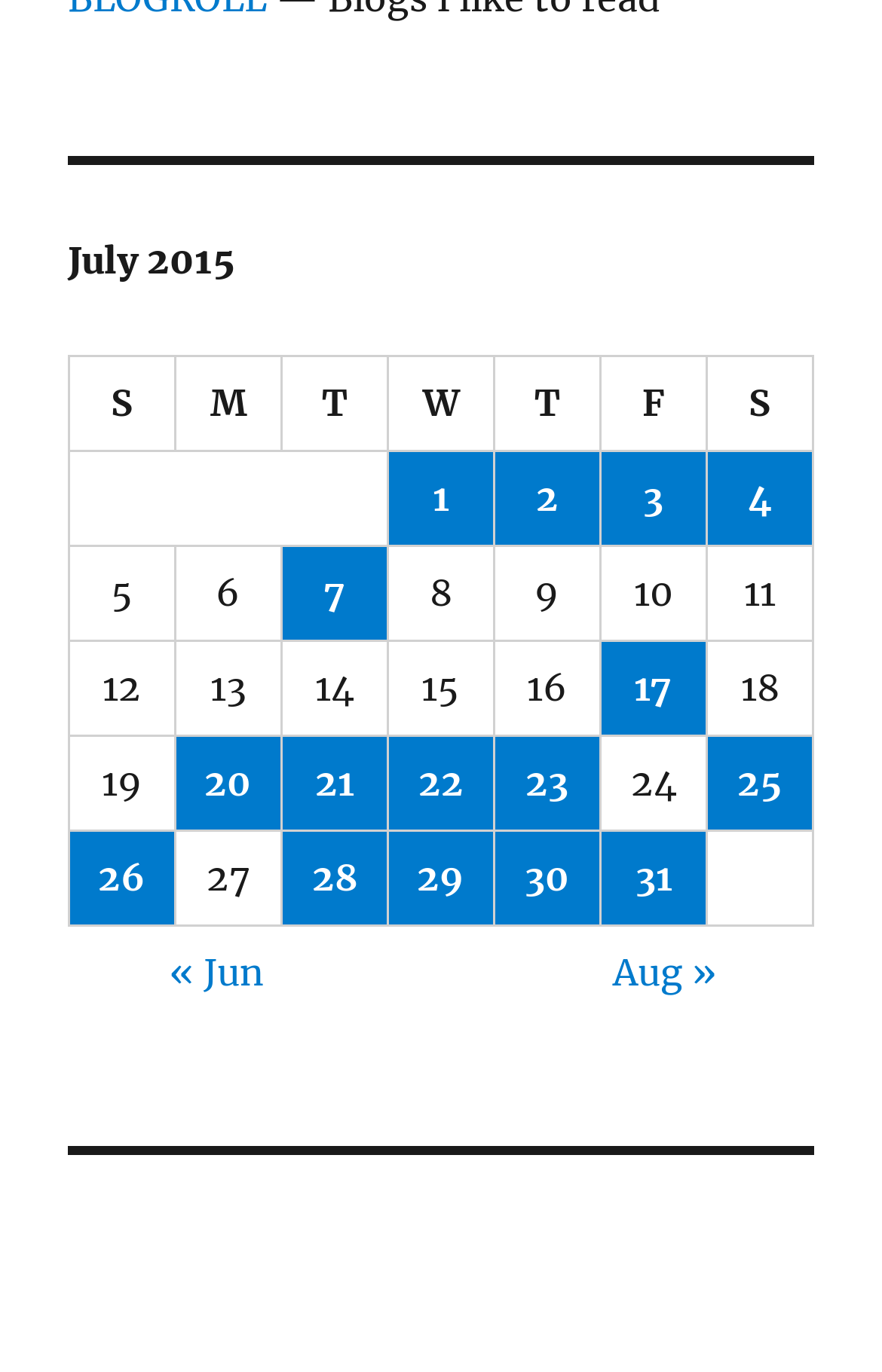Using the details from the image, please elaborate on the following question: How many days are listed in the table?

The table has 31 rows, each representing a day of the month, from 1 to 31, indicating that there are 31 days listed in the table.